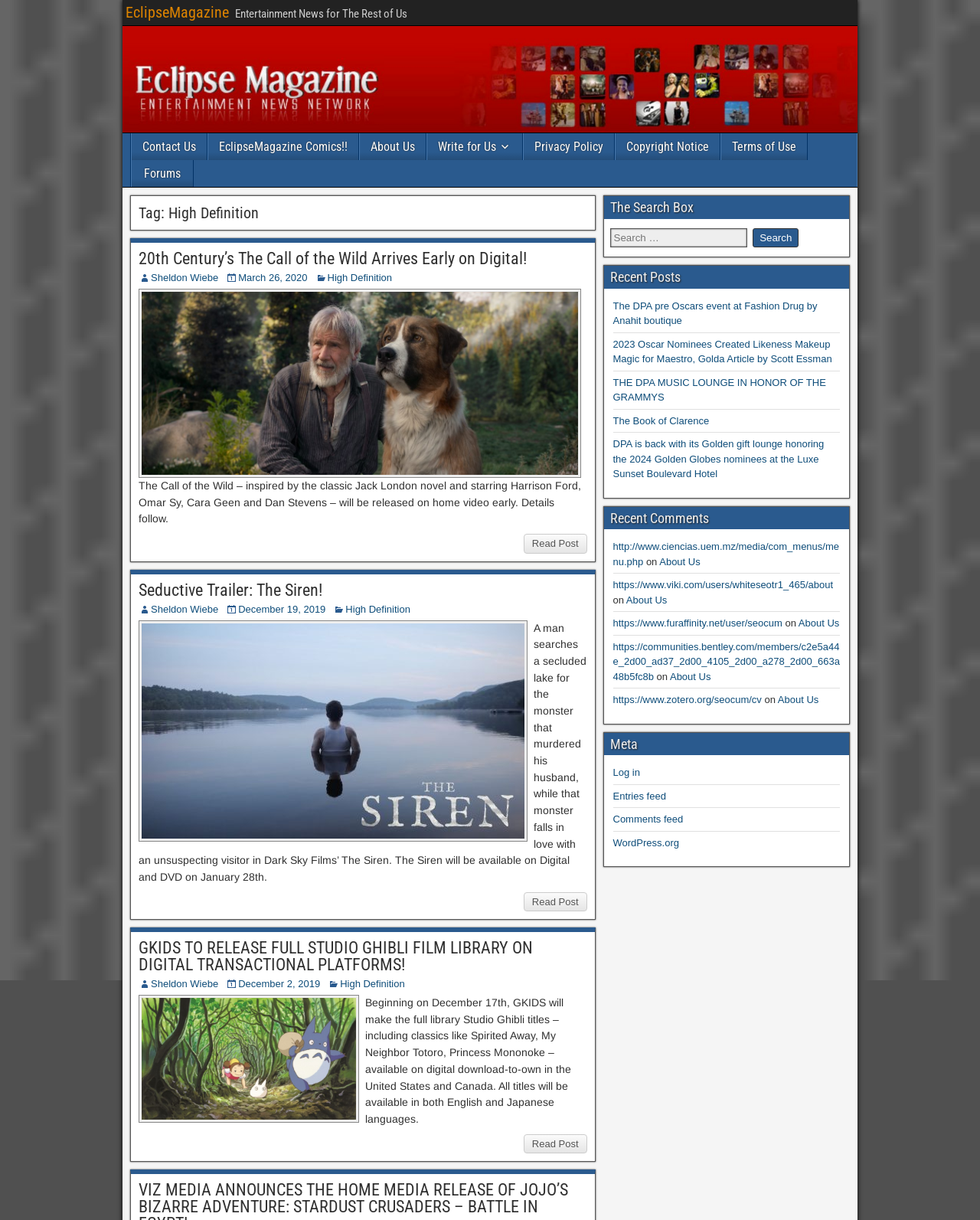Generate a thorough explanation of the webpage's elements.

The webpage is titled "High Definition – EclipseMagazine" and has a navigation menu at the top with links to "Contact Us", "EclipseMagazine Comics!!", "About Us", "Write for Us", "Privacy Policy", "Copyright Notice", "Terms of Use", and "Forums". Below the navigation menu, there is a heading "Tag: High Definition" and three articles with headings, "20th Century’s The Call of the Wild Arrives Early on Digital!", "Seductive Trailer: The Siren!", and "GKIDS TO RELEASE FULL STUDIO GHIBLI FILM LIBRARY ON DIGITAL TRANSACTIONAL PLATFORMS!". Each article has a link to read the full post.

To the right of the articles, there is a sidebar with a search box, a list of recent posts, and a list of recent comments. The recent posts list includes links to articles such as "The DPA pre Oscars event at Fashion Drug by Anahit boutique" and "2023 Oscar Nominees Created Likeness Makeup Magic for Maestro, Golda Article by Scott Essman". The recent comments list includes links to comments from various users.

At the bottom of the sidebar, there are links to "Log in", "Entries feed", "Comments feed", and "WordPress.org".